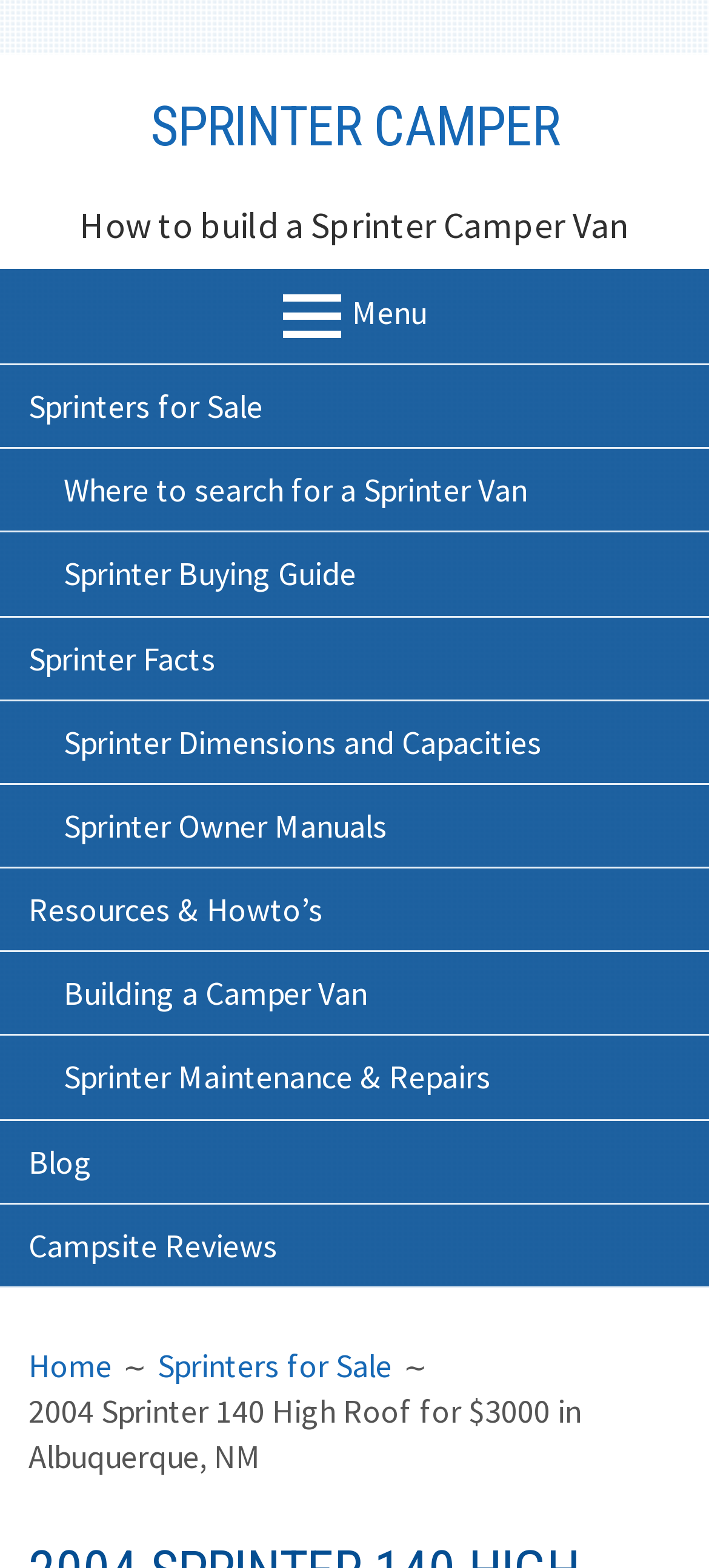Please locate the bounding box coordinates for the element that should be clicked to achieve the following instruction: "Click on the menu button". Ensure the coordinates are given as four float numbers between 0 and 1, i.e., [left, top, right, bottom].

[0.0, 0.171, 1.0, 0.233]